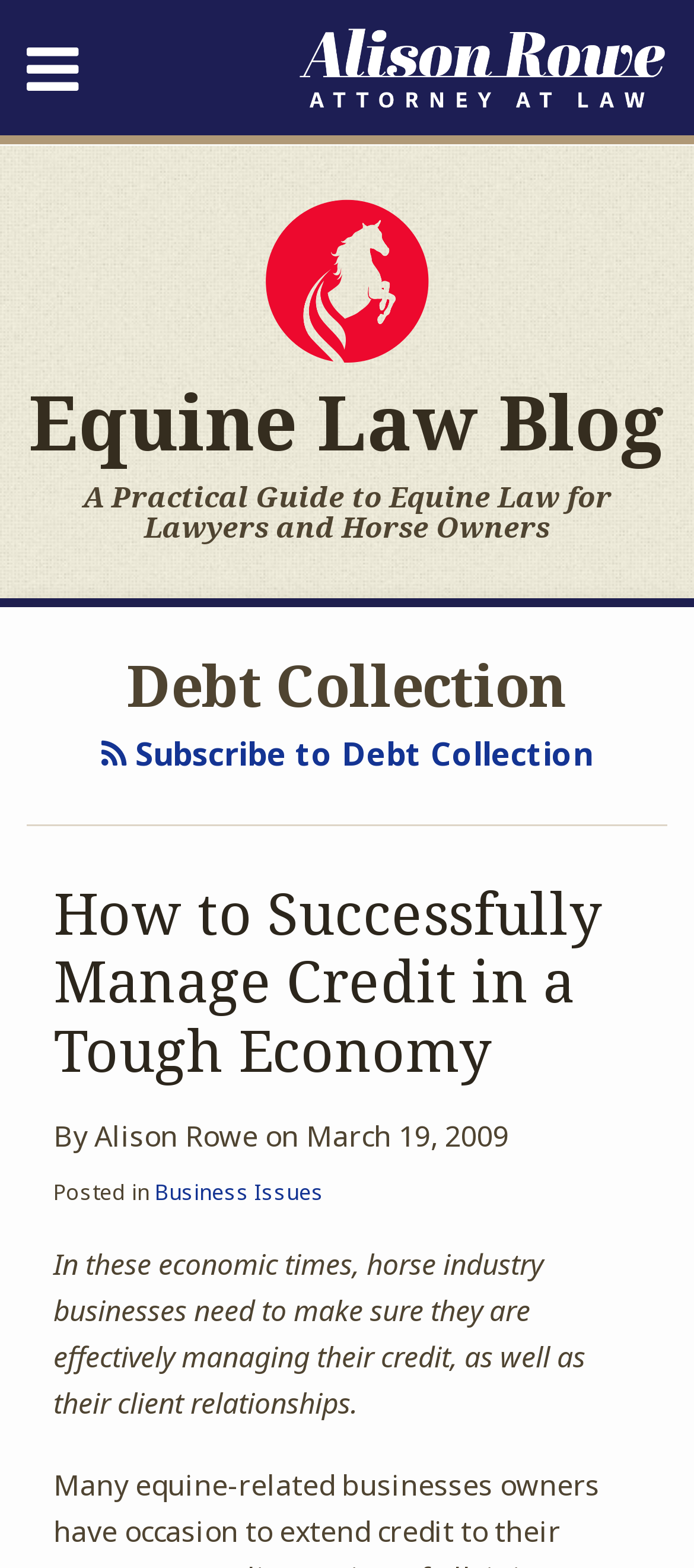Identify the bounding box coordinates of the region that needs to be clicked to carry out this instruction: "Visit the 'Business Issues' category". Provide these coordinates as four float numbers ranging from 0 to 1, i.e., [left, top, right, bottom].

[0.223, 0.75, 0.467, 0.769]